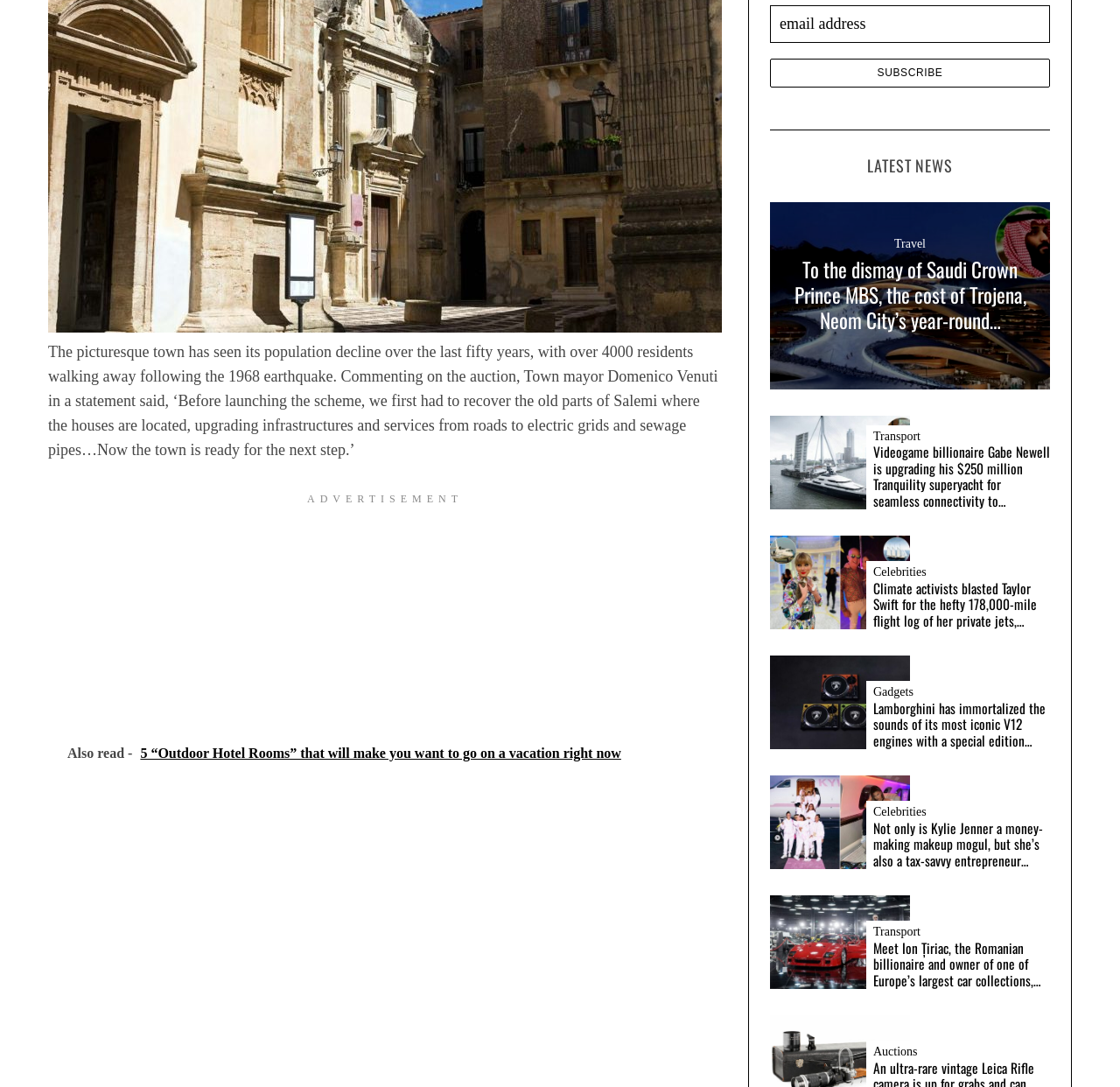What is the topic of the first news article?
From the image, respond with a single word or phrase.

Salemi town